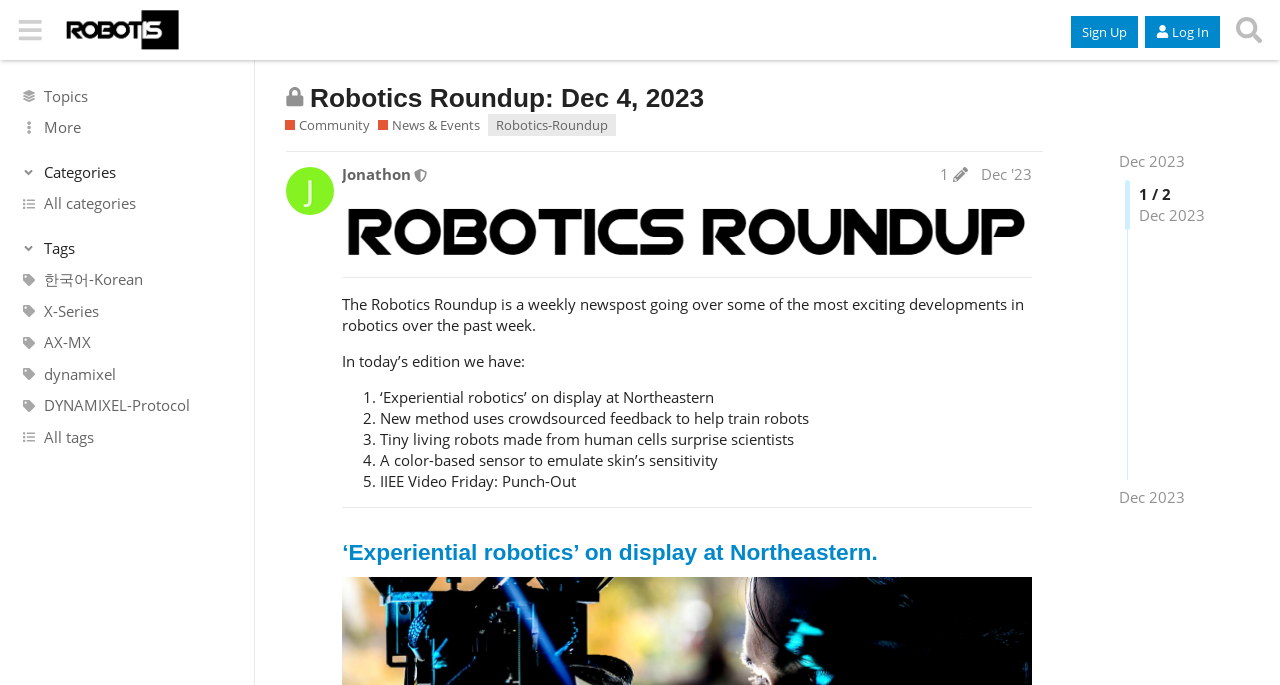Please identify the bounding box coordinates of the region to click in order to complete the given instruction: "Click the 'Sign Up' button". The coordinates should be four float numbers between 0 and 1, i.e., [left, top, right, bottom].

[0.837, 0.023, 0.889, 0.069]